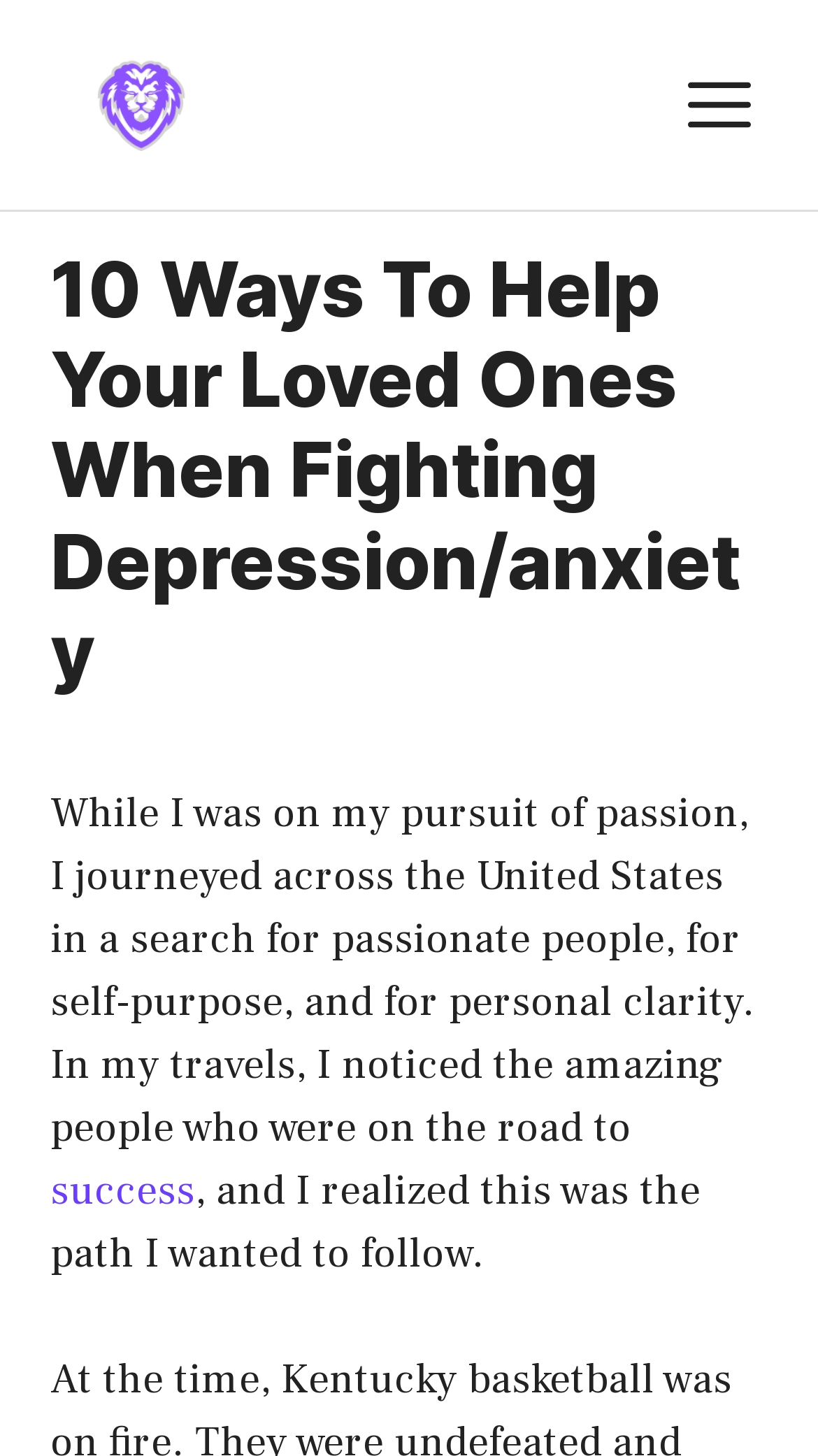Identify and provide the title of the webpage.

10 Ways To Help Your Loved Ones When Fighting Depression/anxiety